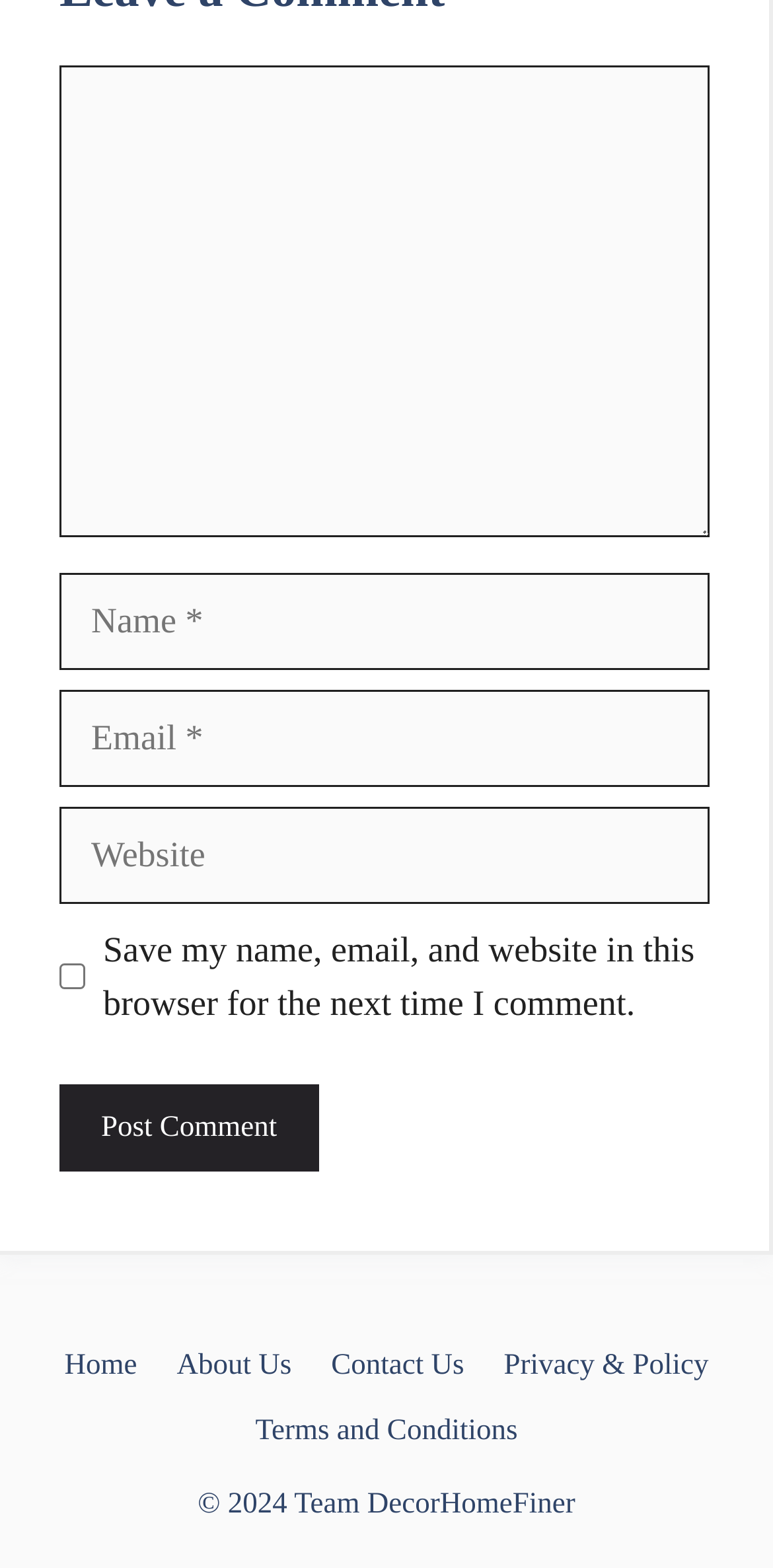Provide the bounding box coordinates of the HTML element this sentence describes: "BLOG". The bounding box coordinates consist of four float numbers between 0 and 1, i.e., [left, top, right, bottom].

None